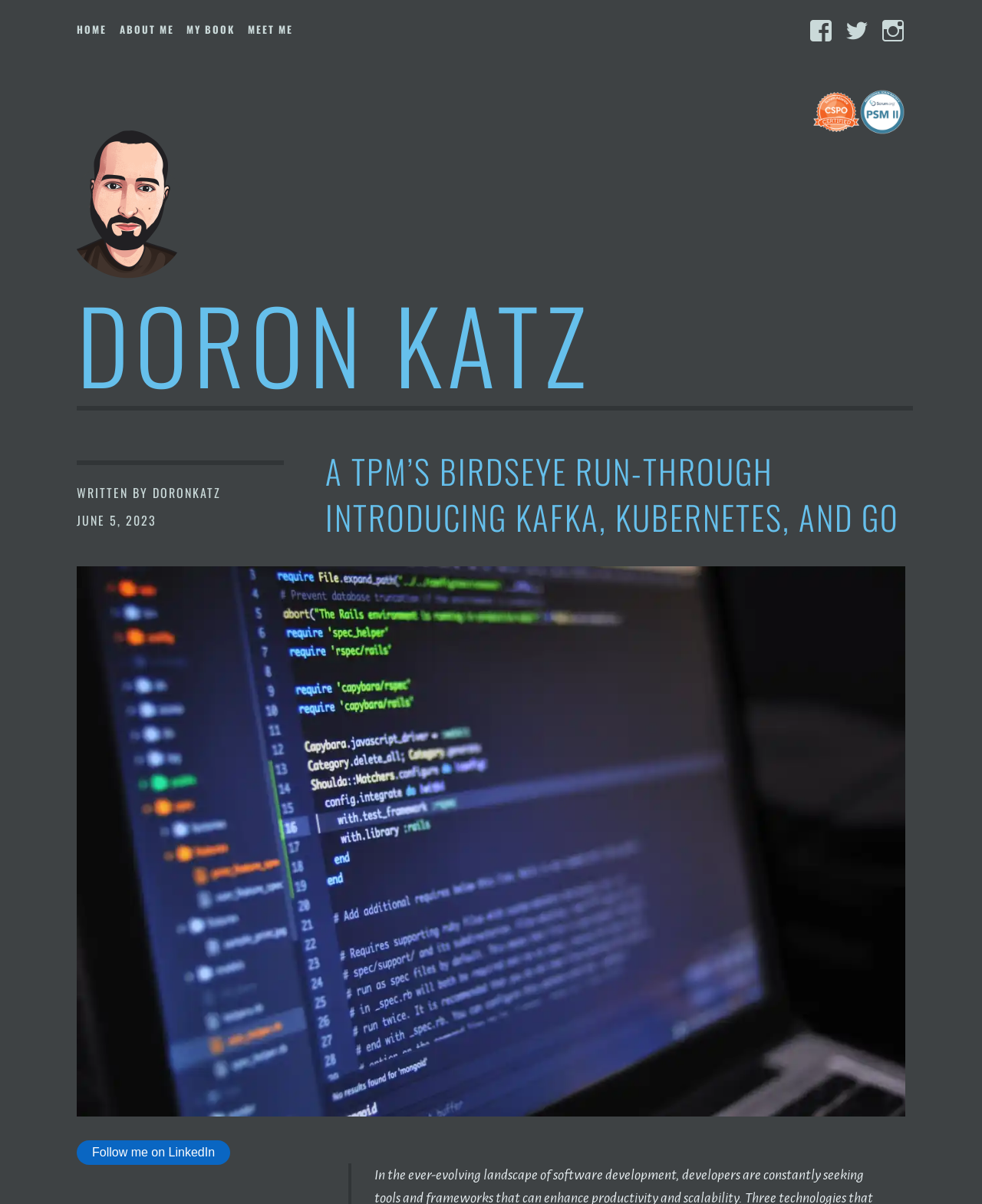Determine the bounding box coordinates for the area that should be clicked to carry out the following instruction: "Check the Privacy Policy".

None